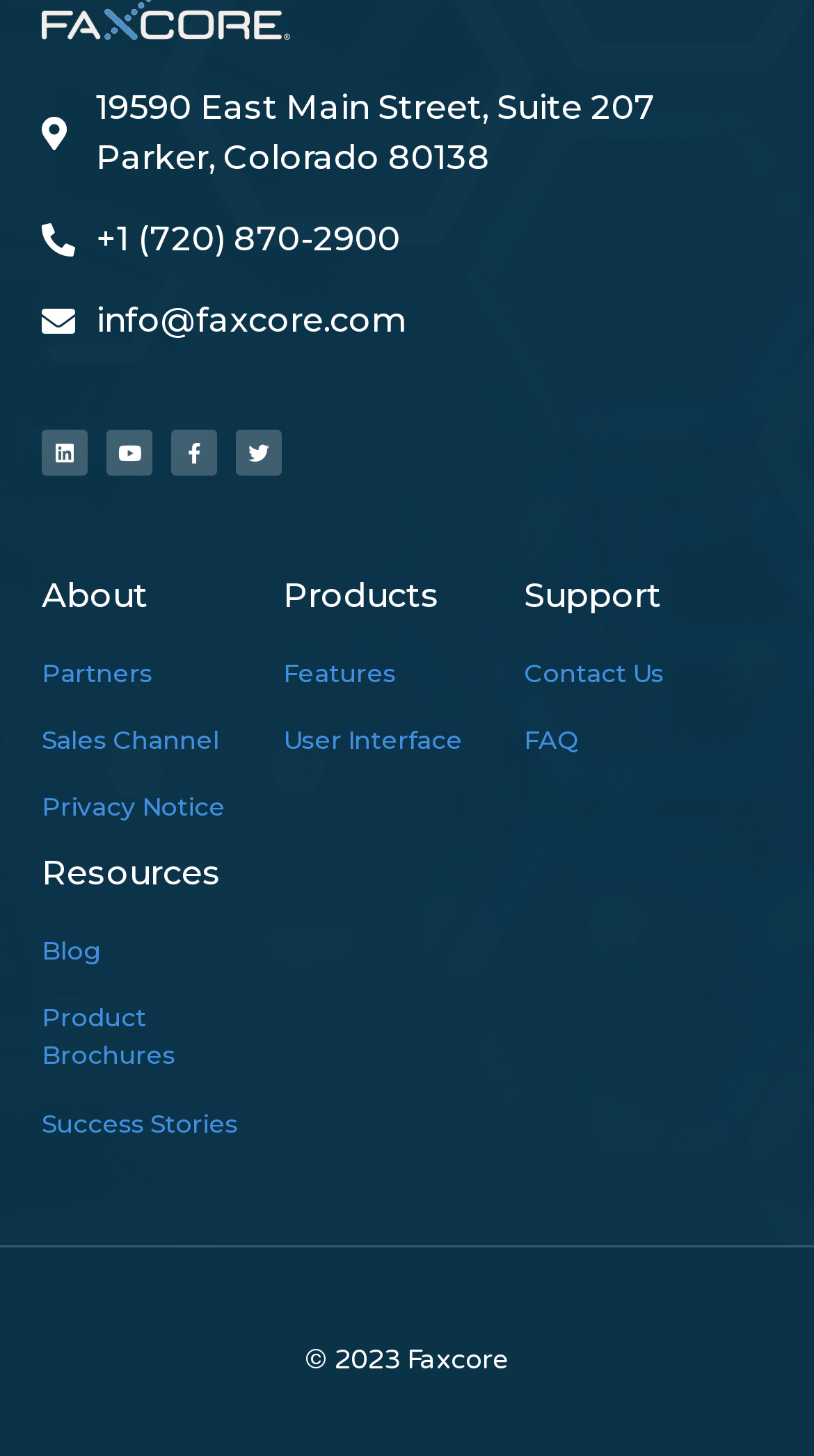Use one word or a short phrase to answer the question provided: 
What is the address of Faxcore?

19590 East Main Street, Suite 207 Parker, Colorado 80138